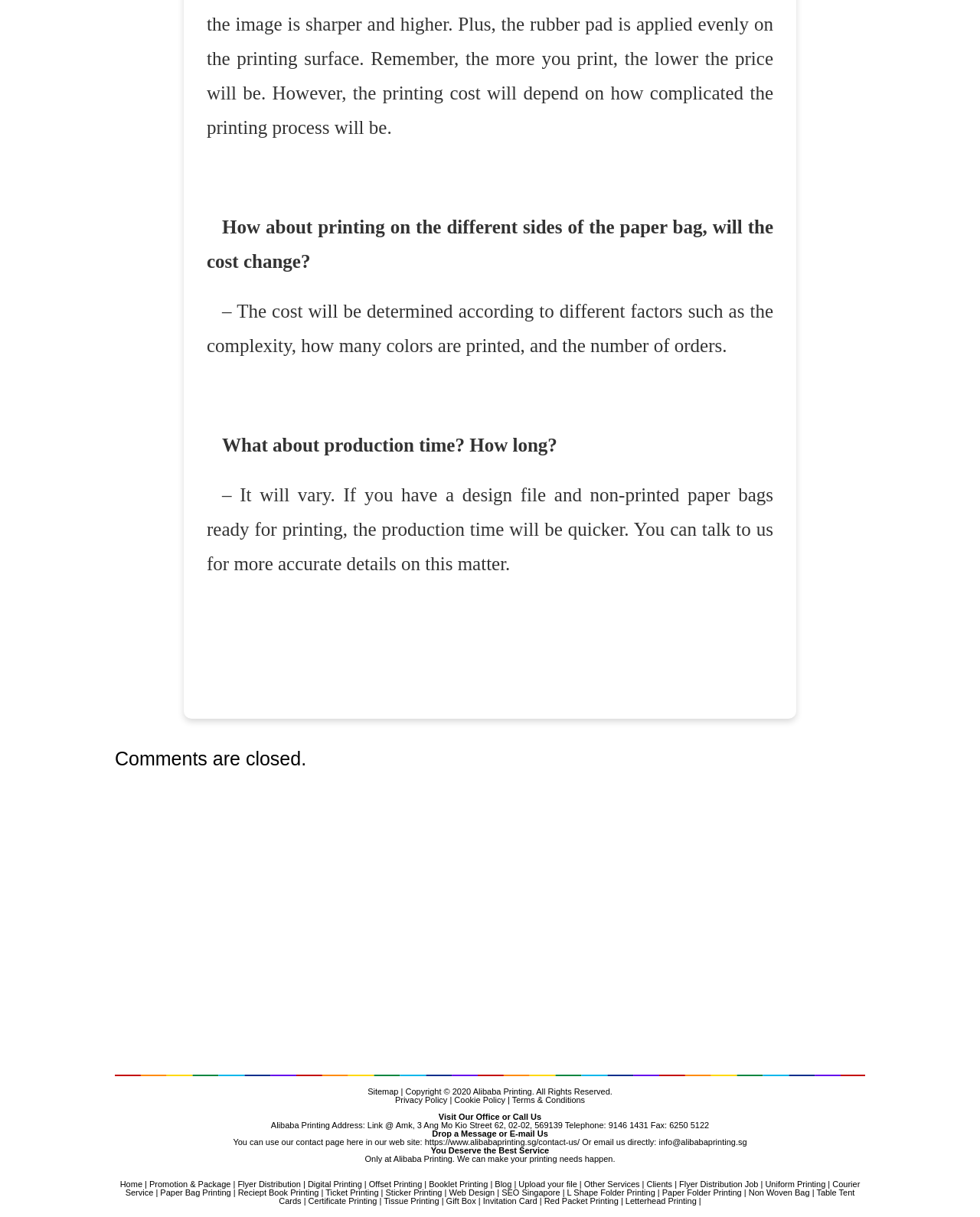Can I upload my file to the website?
Answer with a single word or short phrase according to what you see in the image.

Yes